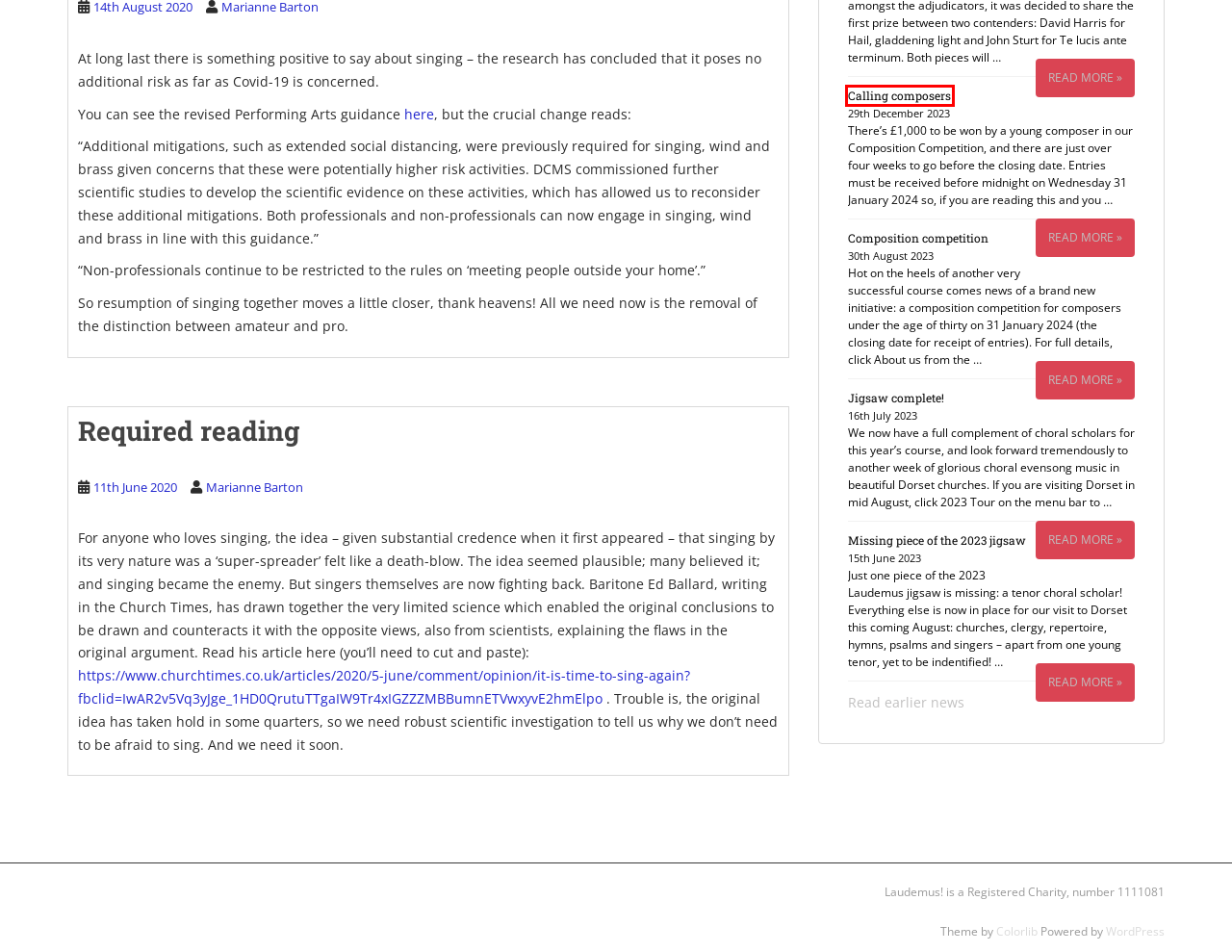After examining the screenshot of a webpage with a red bounding box, choose the most accurate webpage description that corresponds to the new page after clicking the element inside the red box. Here are the candidates:
A. Missing piece of the 2023 jigsaw – Laudemus
B. Jigsaw complete! – Laudemus
C. Blog Tool, Publishing Platform, and CMS – WordPress.org
D. Comment: It is time to sing again
E. news – Laudemus
F. Composition competition – Laudemus
G. Calling composers – Laudemus
H. Required reading – Laudemus

G